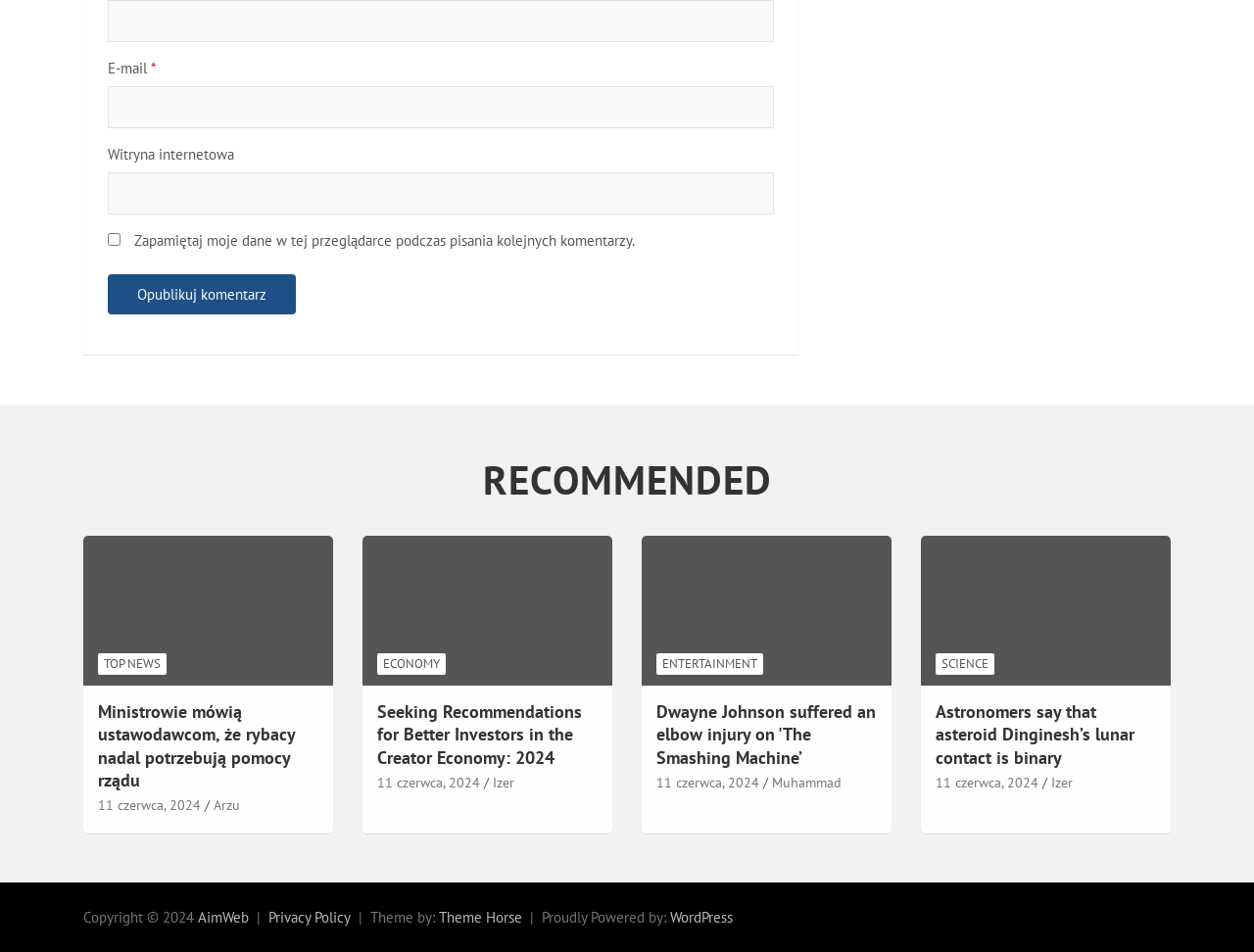Answer this question using a single word or a brief phrase:
Is the checkbox 'Zapamiętaj moje dane w tej przeglądarce podczas pisania kolejnych komentarzy.' checked by default?

No